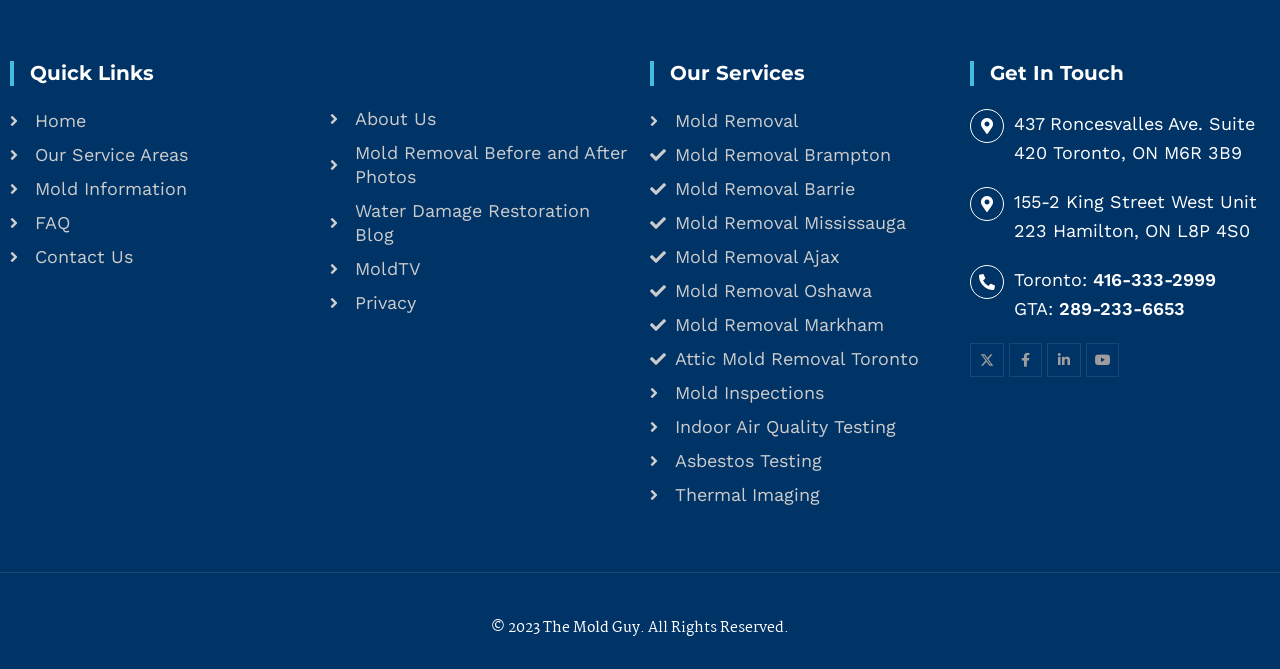Please indicate the bounding box coordinates for the clickable area to complete the following task: "Call Toronto office". The coordinates should be specified as four float numbers between 0 and 1, i.e., [left, top, right, bottom].

[0.854, 0.403, 0.95, 0.434]